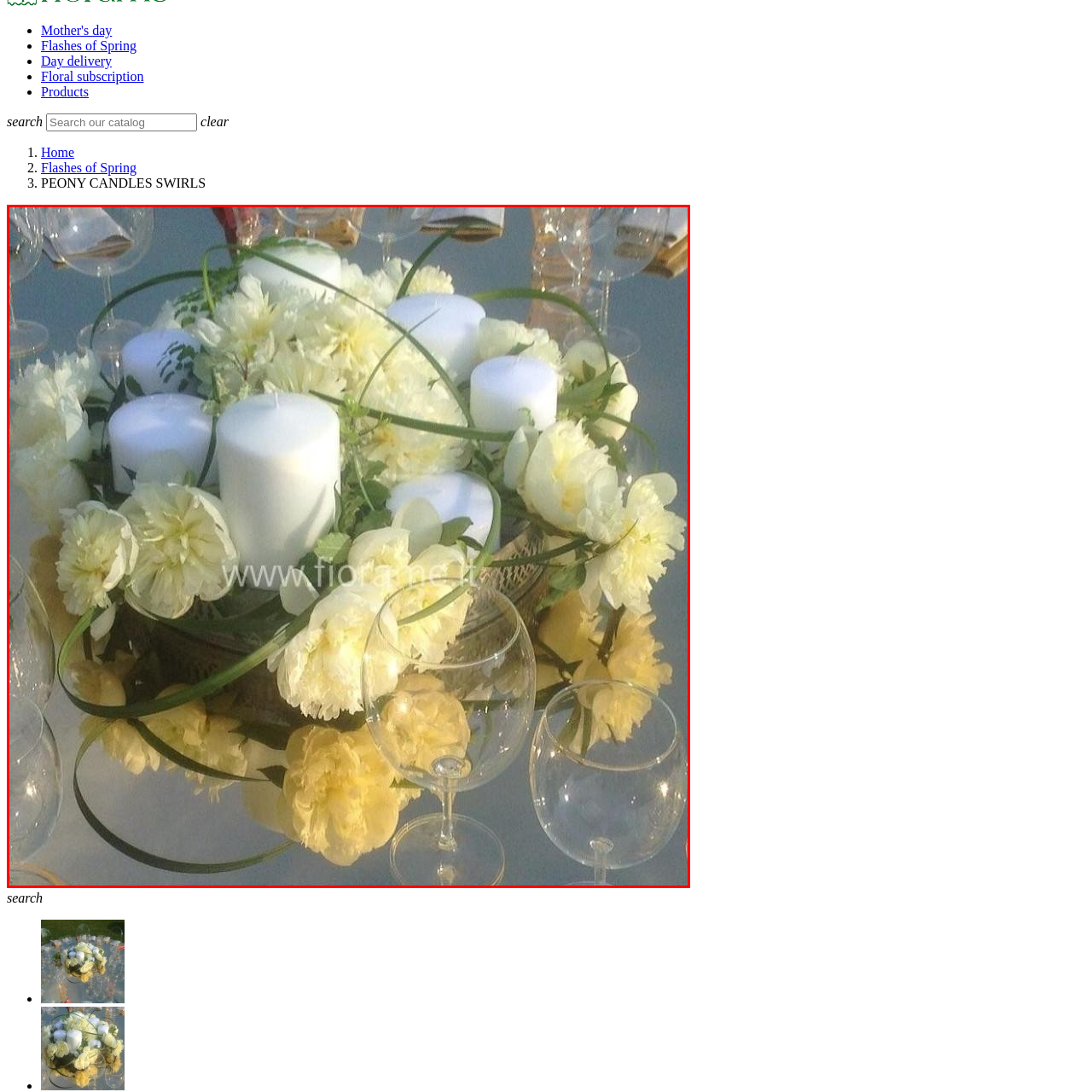Consider the image within the red frame and reply with a brief answer: What is the purpose of the transparent glasses?

reflecting light